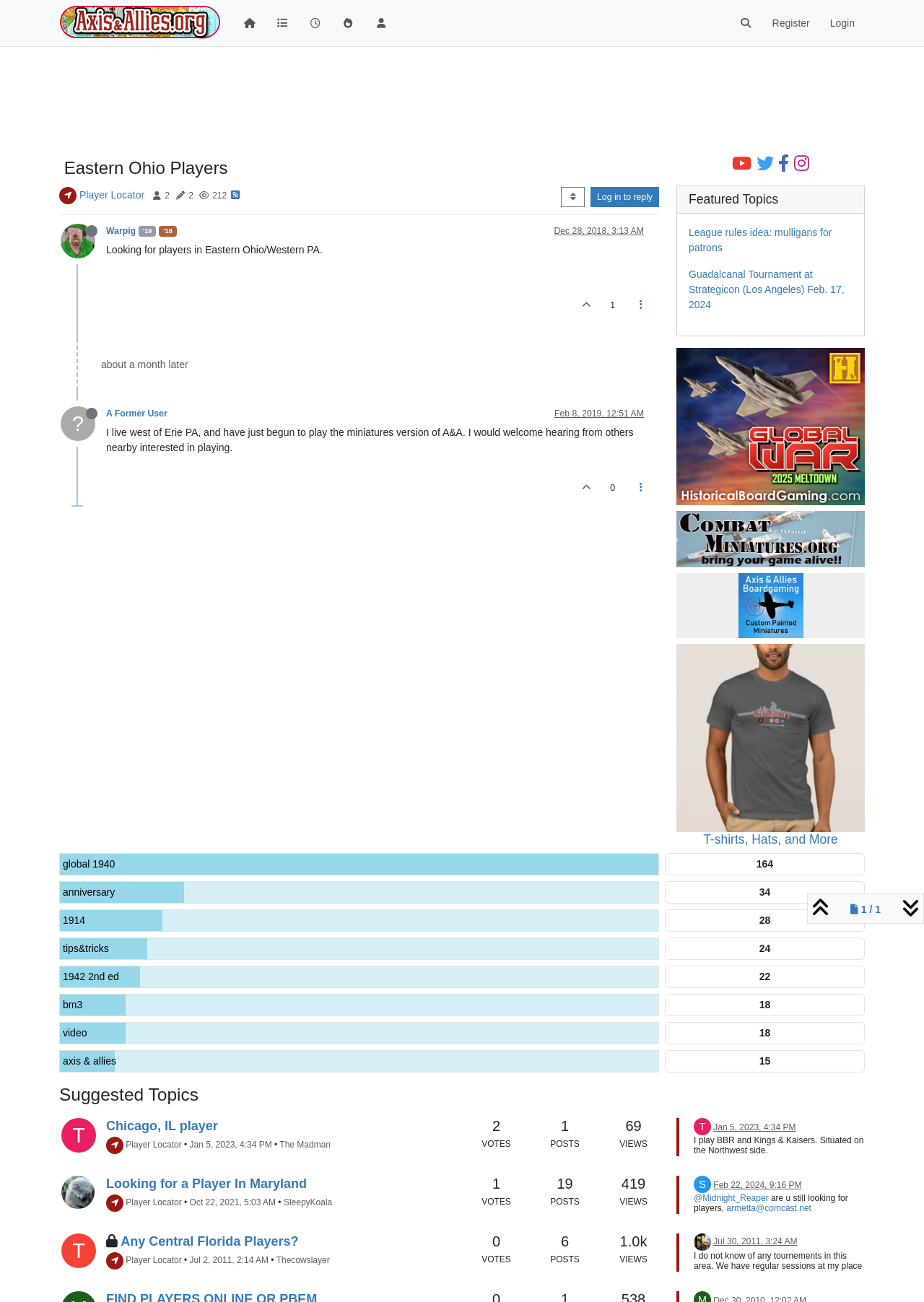How many posts are in the topic 'Eastern Ohio Players'?
Please ensure your answer is as detailed and informative as possible.

I counted the number of posts in the topic 'Eastern Ohio Players' by looking at the list of posts below the topic title. I found two posts, one from 'Warpig' and another from 'A Former User'.